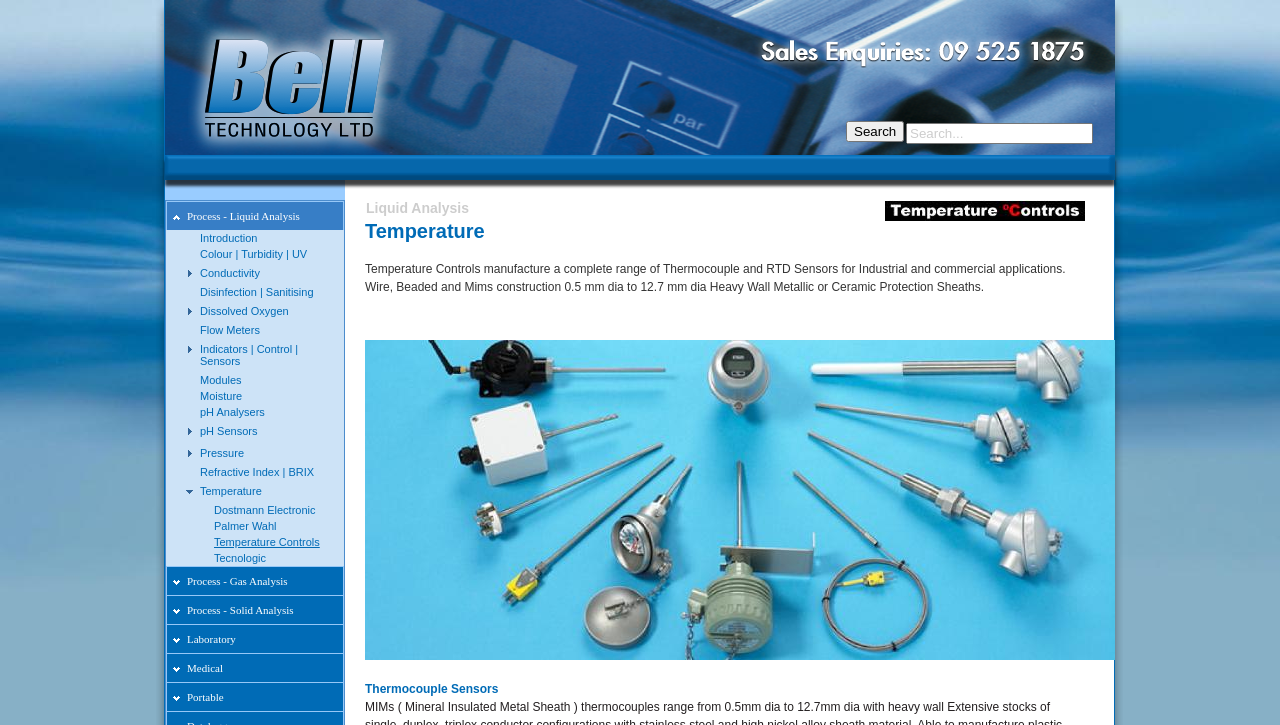Predict the bounding box coordinates of the area that should be clicked to accomplish the following instruction: "Search for something". The bounding box coordinates should consist of four float numbers between 0 and 1, i.e., [left, top, right, bottom].

[0.708, 0.17, 0.854, 0.199]